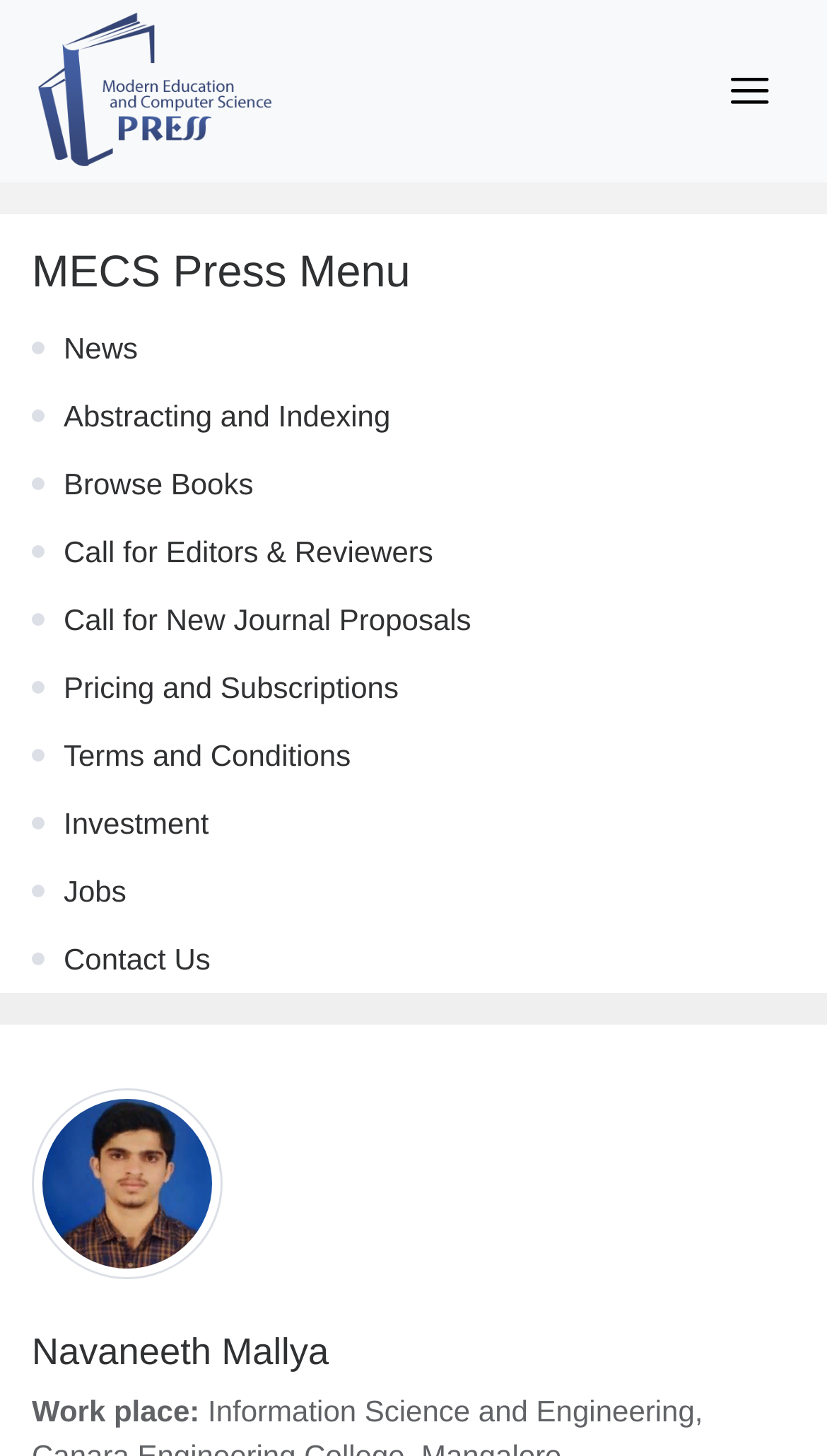What is the purpose of the 'Toggle navigation' button?
Please answer the question with a single word or phrase, referencing the image.

To control the navigation menu